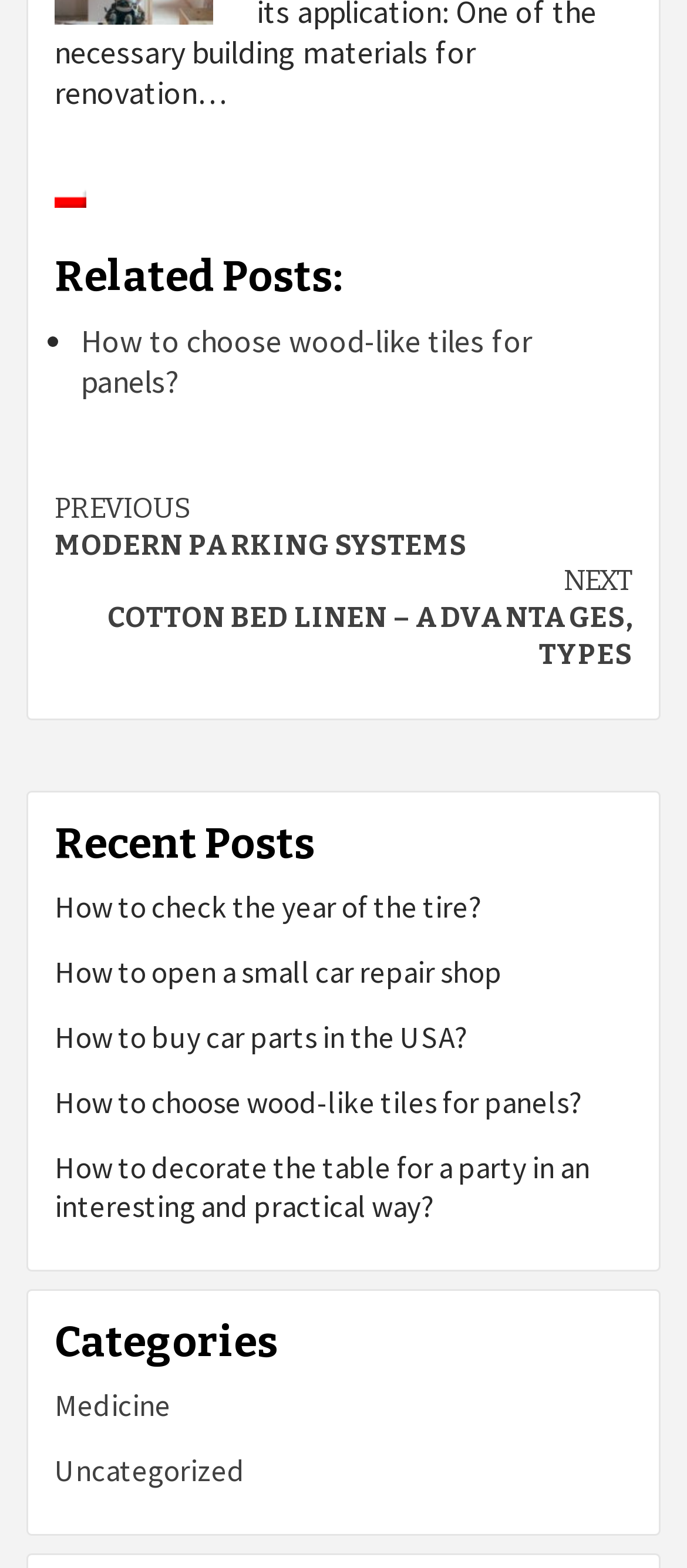From the webpage screenshot, predict the bounding box of the UI element that matches this description: "Uncategorized".

[0.079, 0.925, 0.356, 0.95]